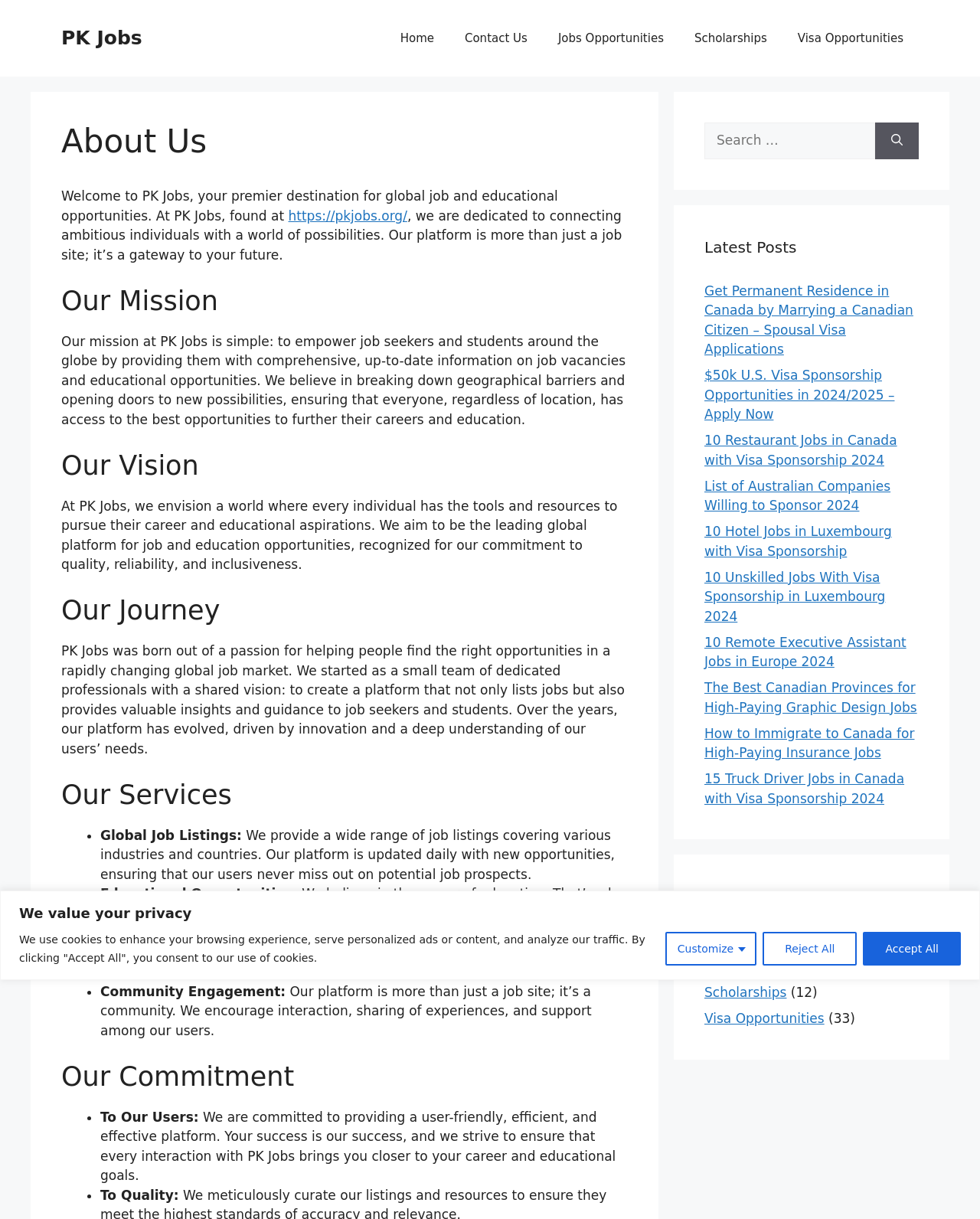Please find the bounding box coordinates for the clickable element needed to perform this instruction: "Read the latest post about getting permanent residence in Canada".

[0.719, 0.232, 0.932, 0.293]